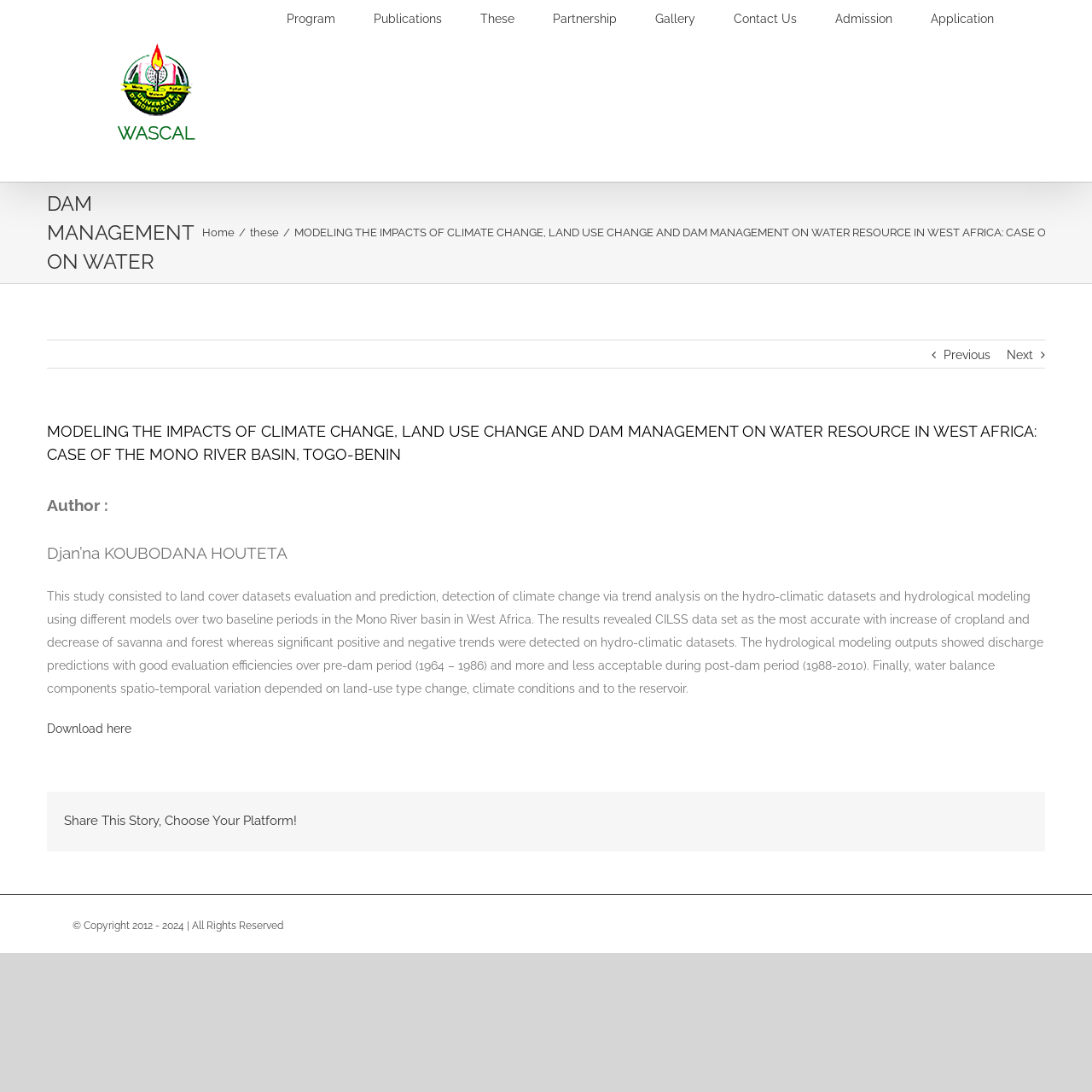Give a concise answer using only one word or phrase for this question:
What is the copyright year range of the webpage?

2012-2024